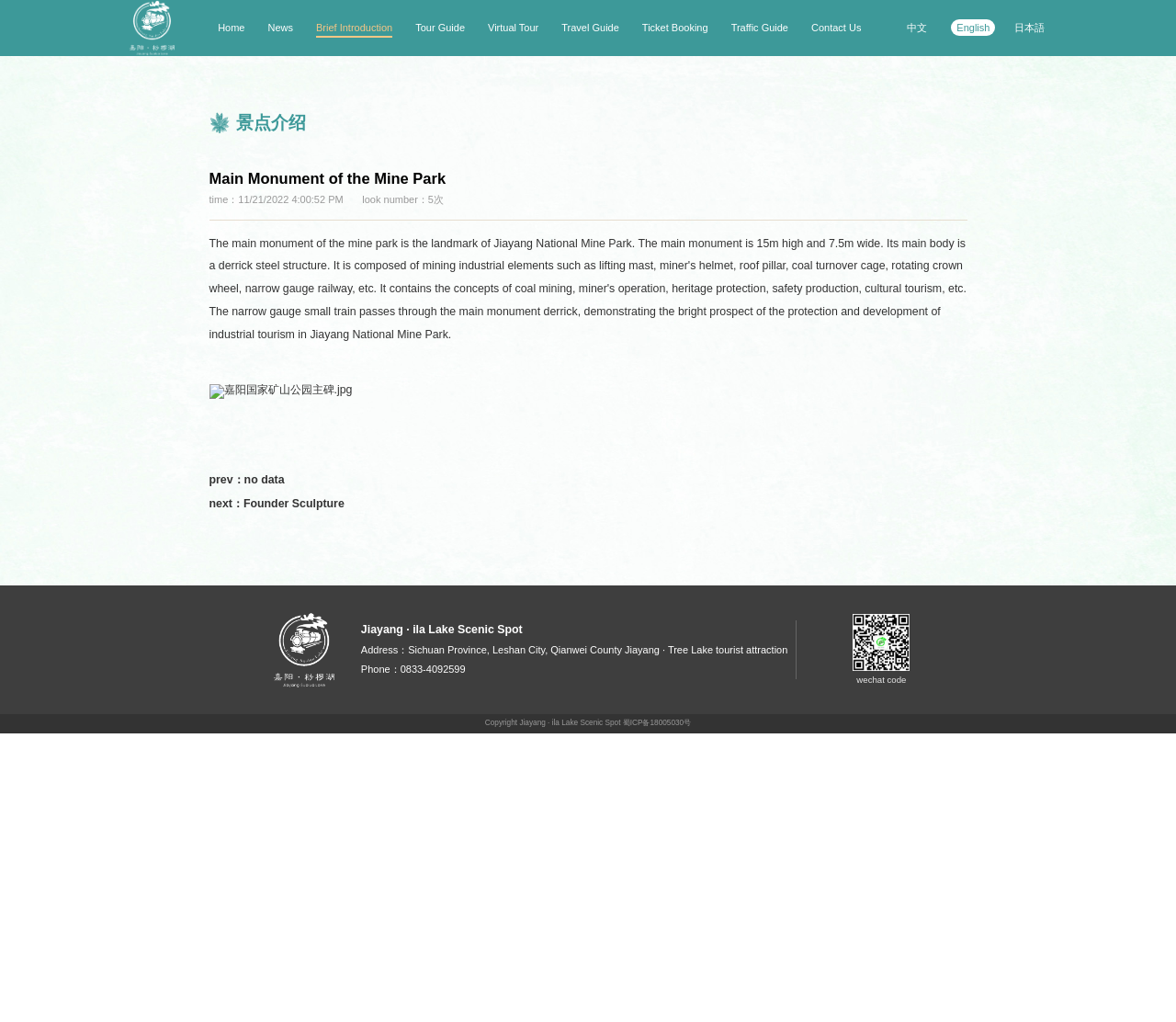Find the bounding box coordinates corresponding to the UI element with the description: "日本語". The coordinates should be formatted as [left, top, right, bottom], with values as floats between 0 and 1.

[0.857, 0.019, 0.894, 0.035]